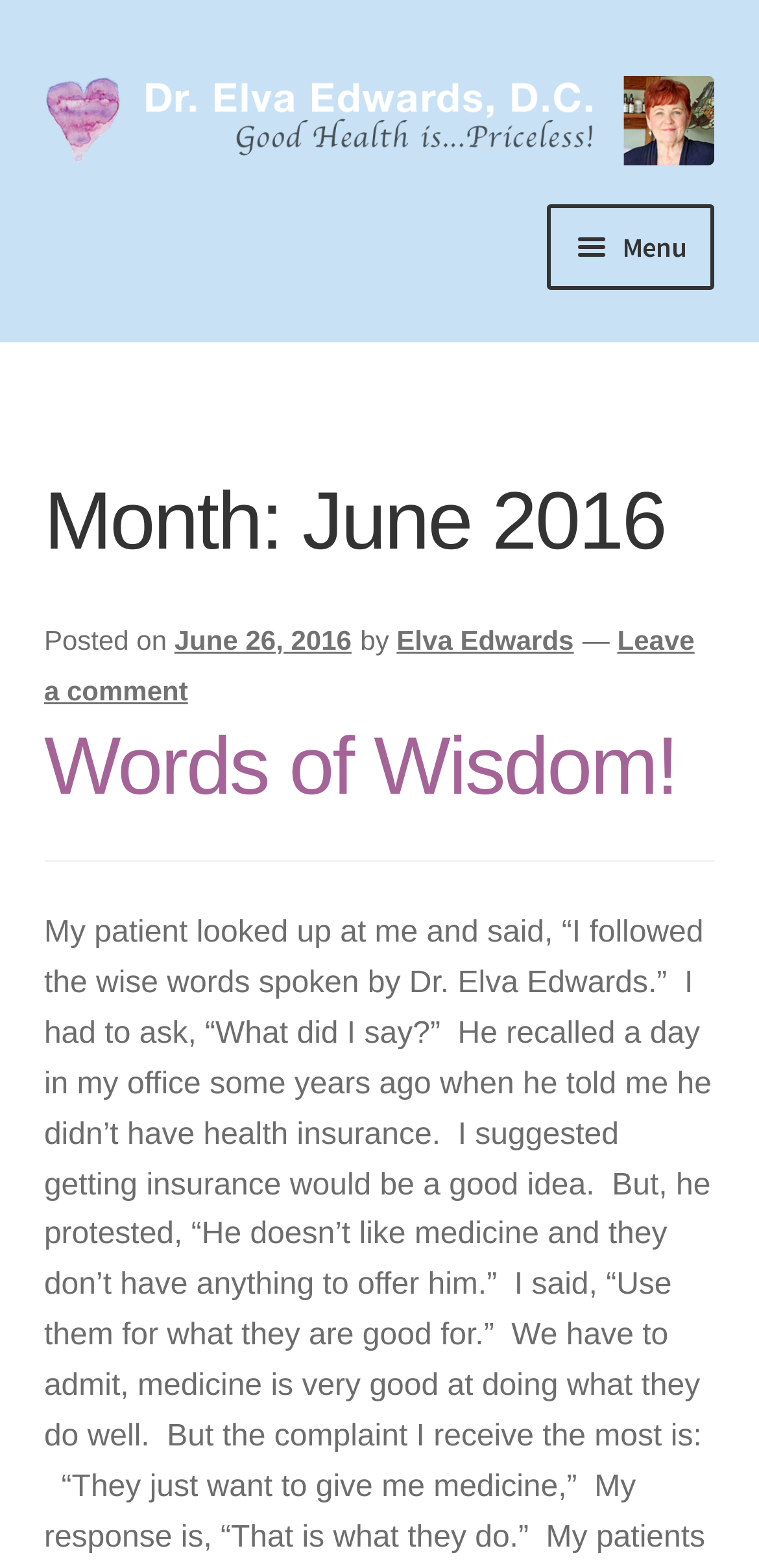Give a concise answer of one word or phrase to the question: 
What is the phone number to call or text?

303-929-4320